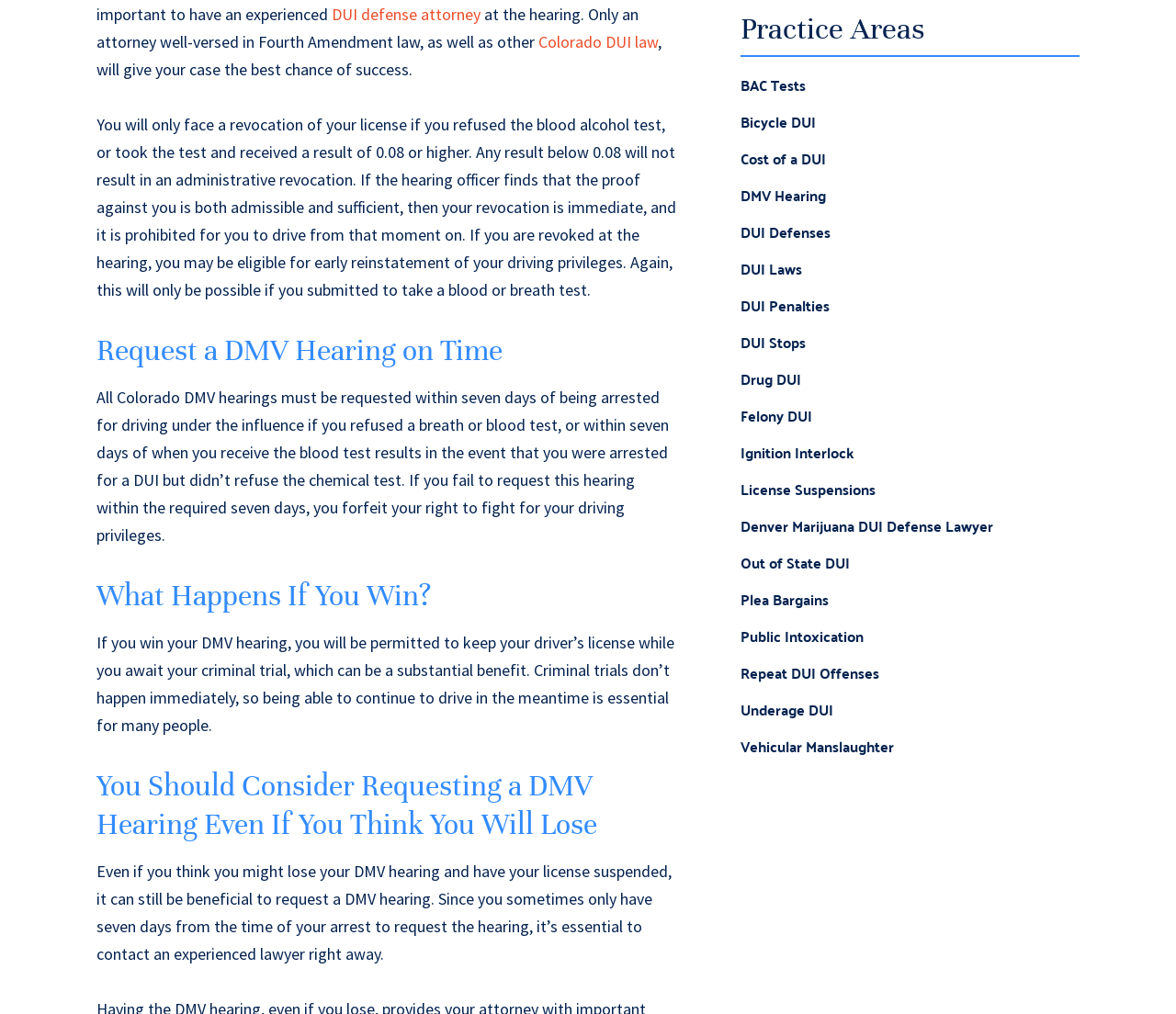Based on the visual content of the image, answer the question thoroughly: What is the topic of this webpage?

Based on the content of the webpage, it appears to be discussing DUI defense, including the importance of requesting a DMV hearing and the potential consequences of a DUI conviction.